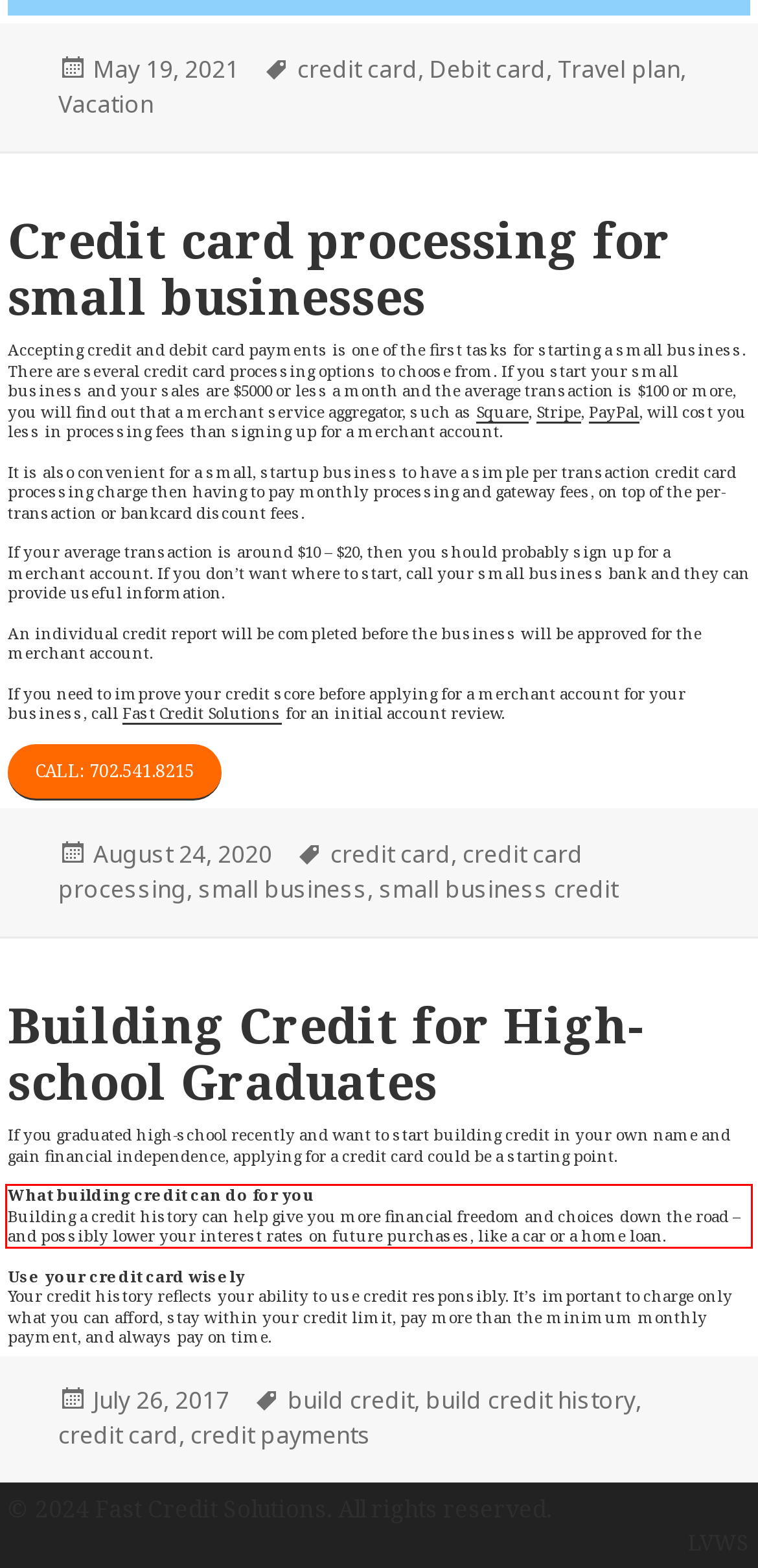Please look at the webpage screenshot and extract the text enclosed by the red bounding box.

What building credit can do for you Building a credit history can help give you more financial freedom and choices down the road – and possibly lower your interest rates on future purchases, like a car or a home loan.